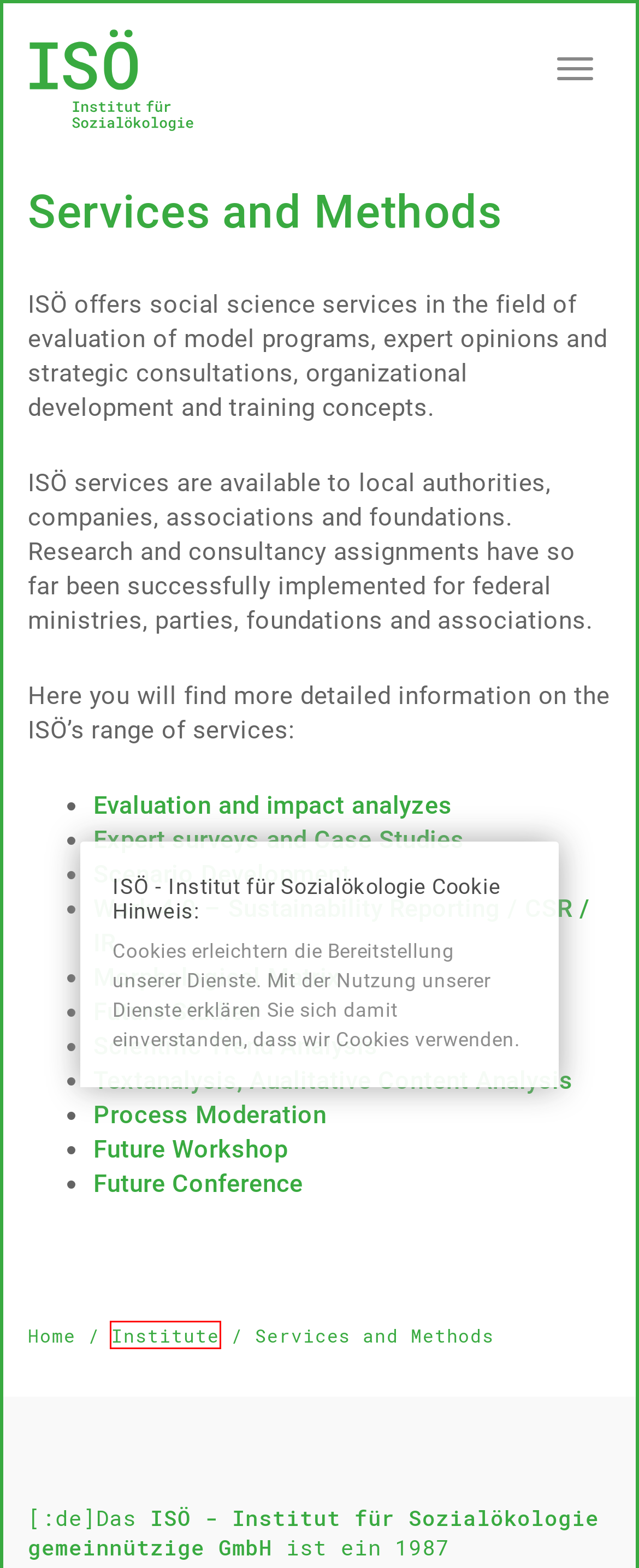You have a screenshot of a webpage with a red bounding box highlighting a UI element. Your task is to select the best webpage description that corresponds to the new webpage after clicking the element. Here are the descriptions:
A. ISÖ – Institute for Social Ecology
B. Evaluationen und Wirkungsanalysen – ISÖ – Institut für Sozialökologie
C. Morphologische Matrix – ISÖ – Institut für Sozialökologie
D. Wissenschaftliche Trendanalyse – ISÖ – Institut für Sozialökologie
E. Textanalyse, qualitative Inhaltsanalyse – ISÖ – Institut für Sozialökologie
F. Prozessmoderation – ISÖ – Institut für Sozialökologie
G. Zukunftskonferenz – ISÖ – Institut für Sozialökologie
H. Profile – ISÖ – Institute for Social Ecology

H